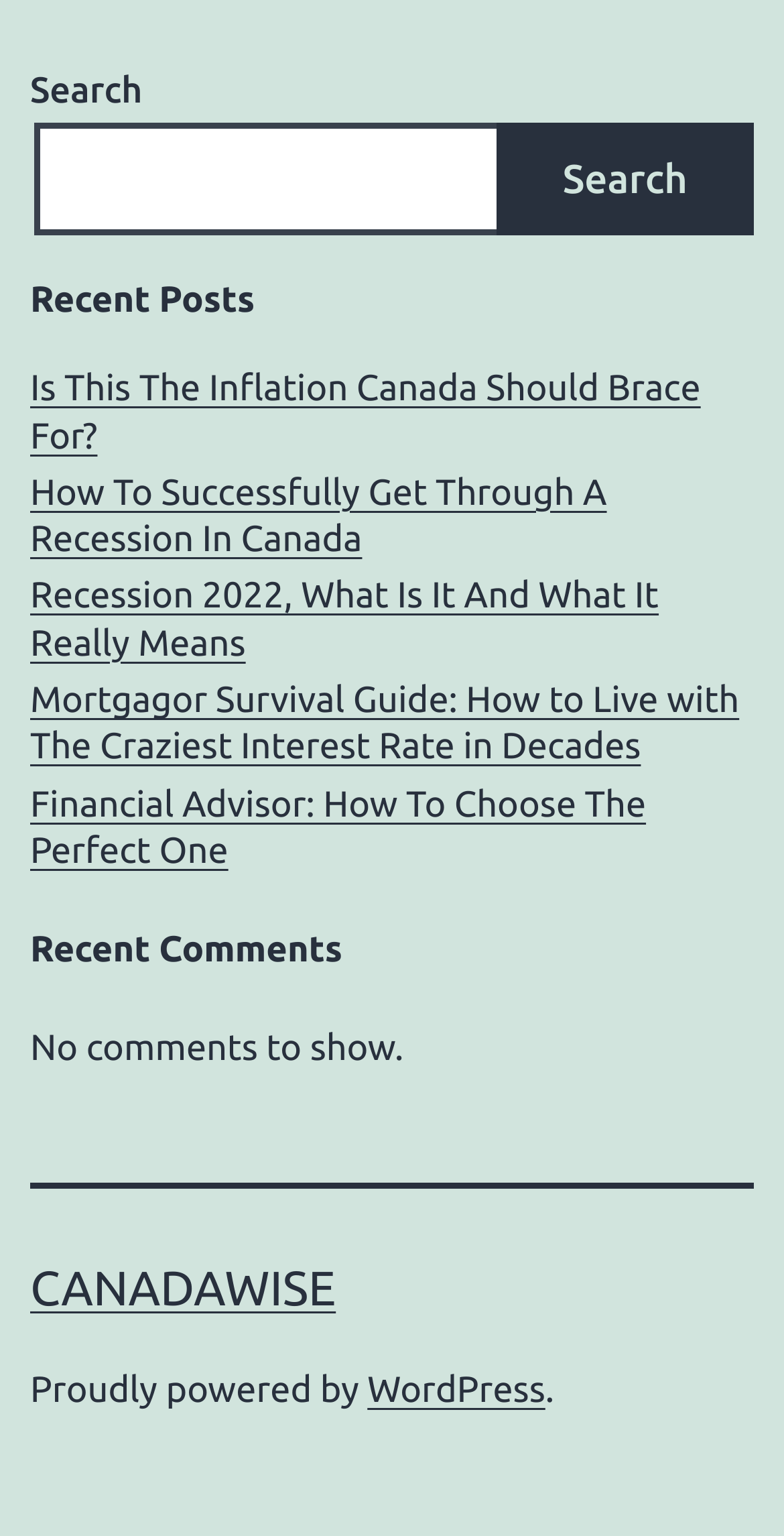Respond with a single word or short phrase to the following question: 
What platform is the website built on?

WordPress